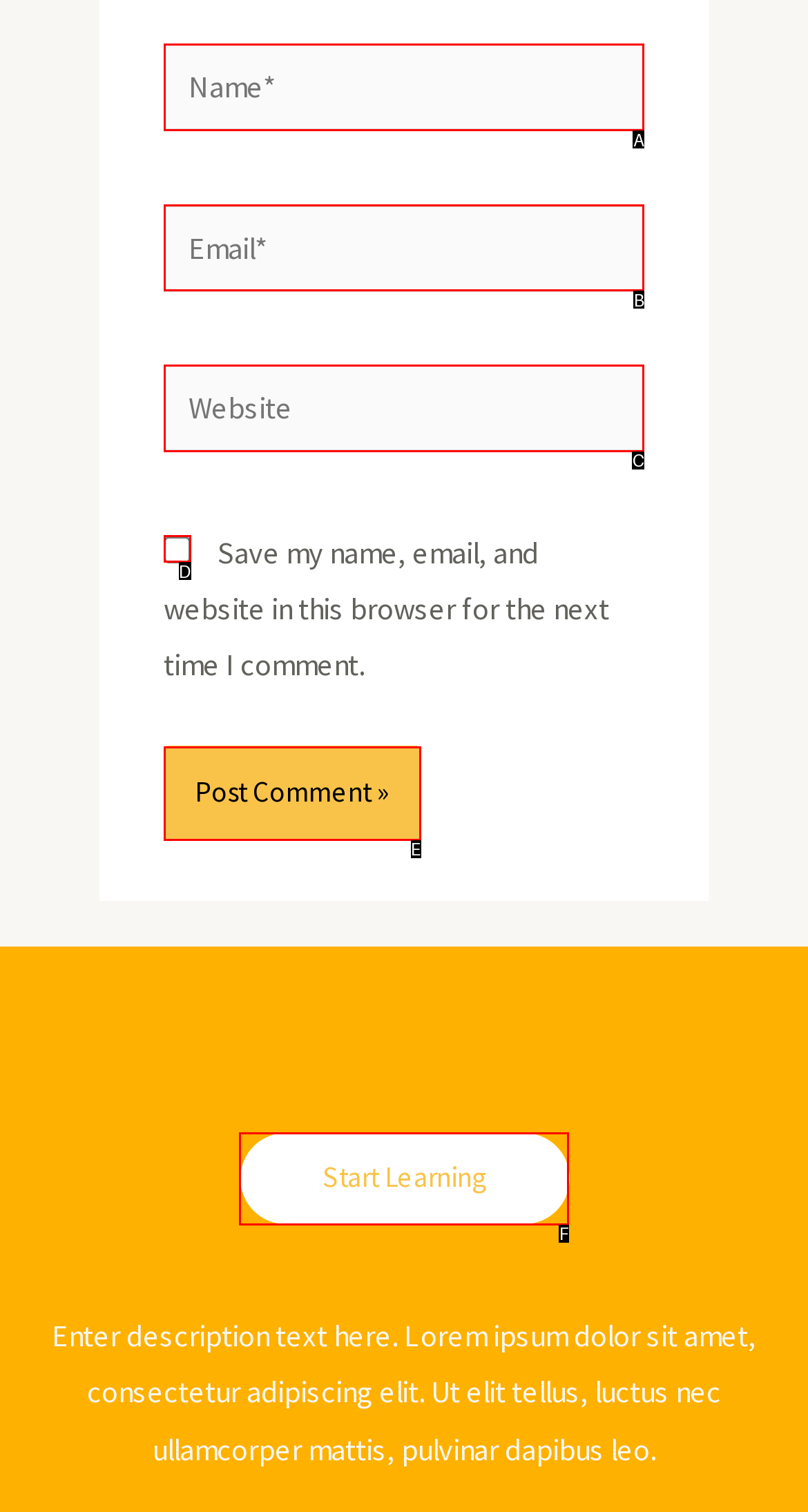With the provided description: parent_node: Name* name="author" placeholder="Name*", select the most suitable HTML element. Respond with the letter of the selected option.

A